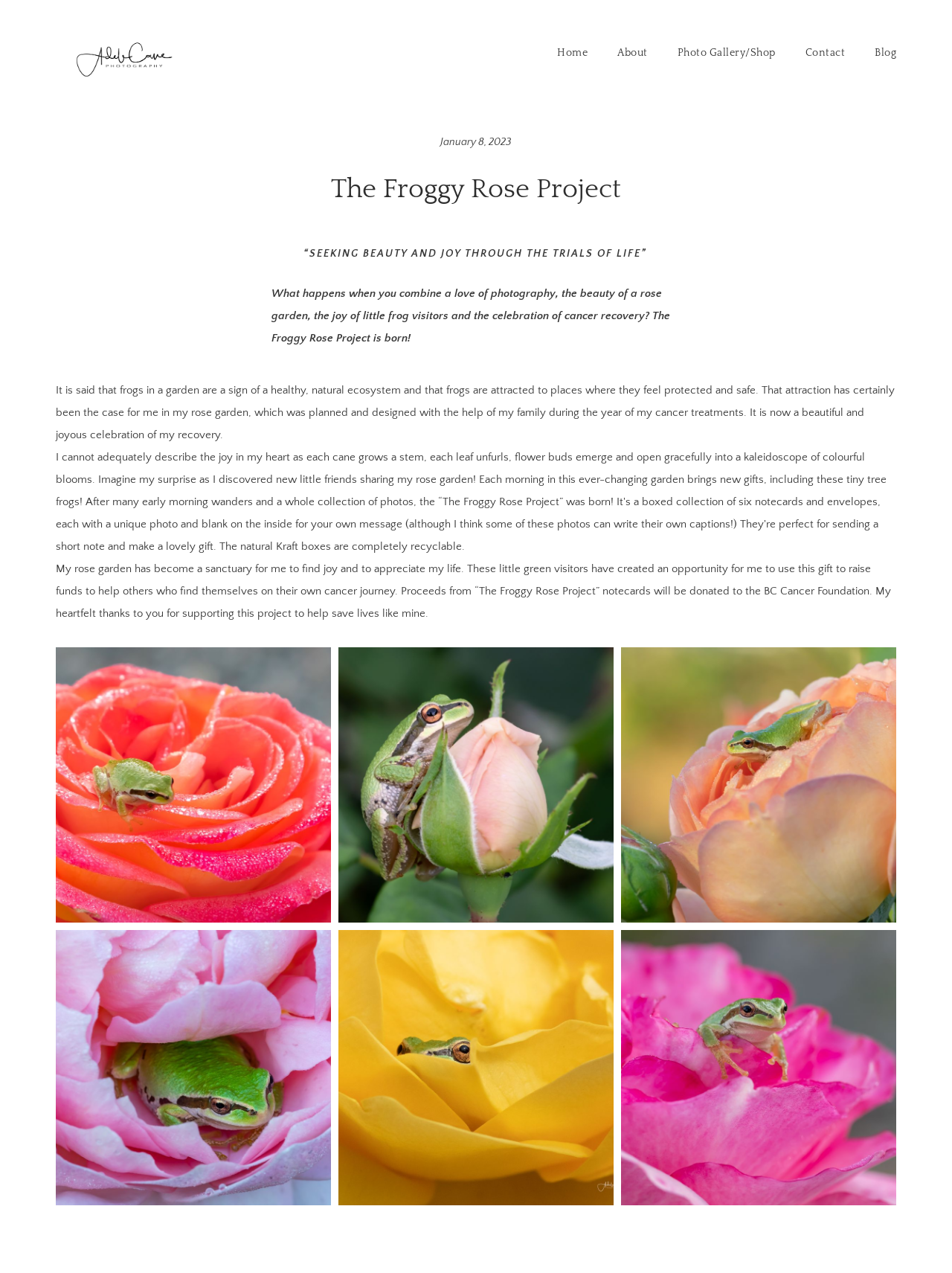Give a concise answer of one word or phrase to the question: 
What is the name of the project?

The Froggy Rose Project